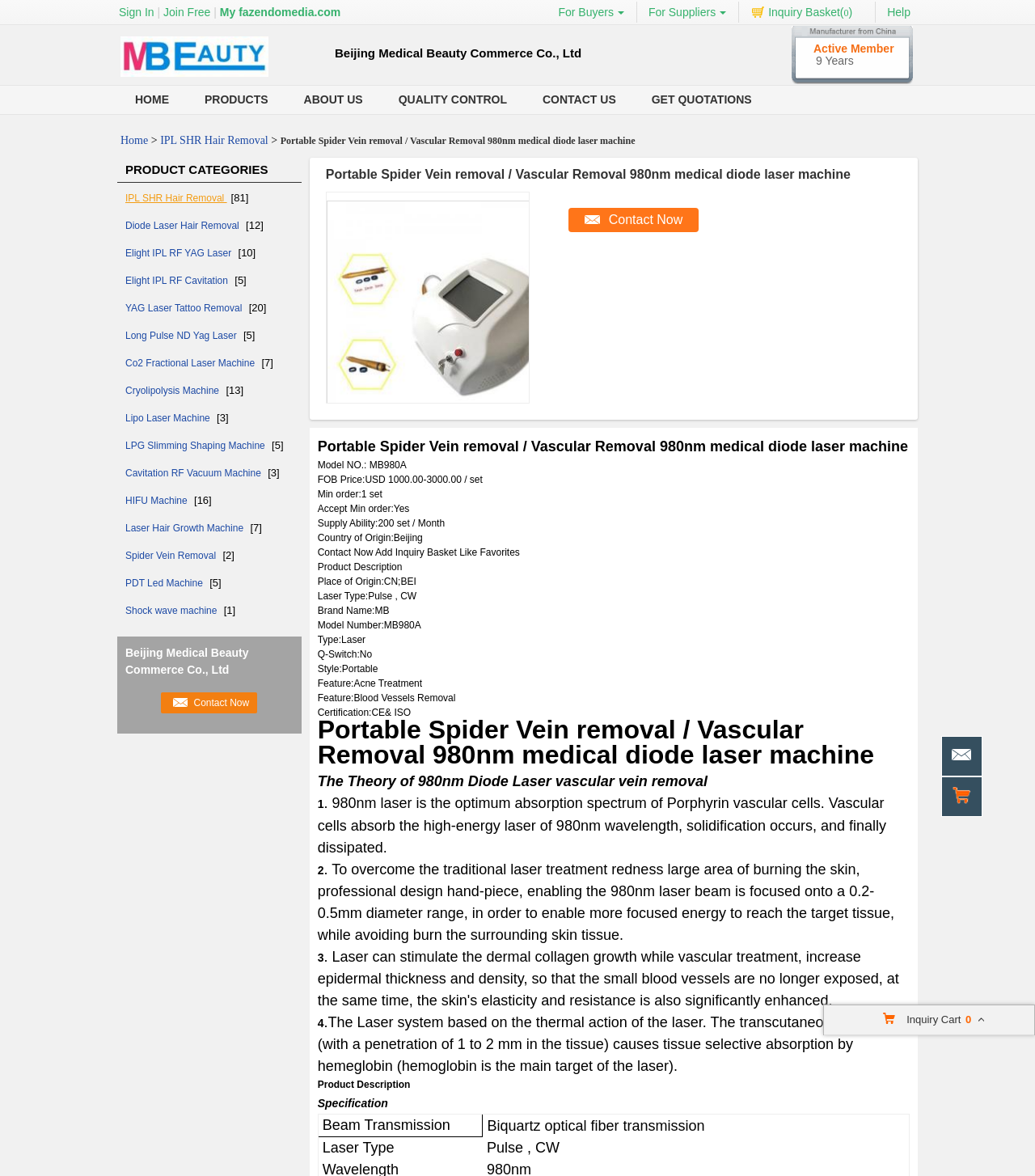Please specify the bounding box coordinates of the clickable region necessary for completing the following instruction: "Sign in". The coordinates must consist of four float numbers between 0 and 1, i.e., [left, top, right, bottom].

[0.115, 0.001, 0.403, 0.019]